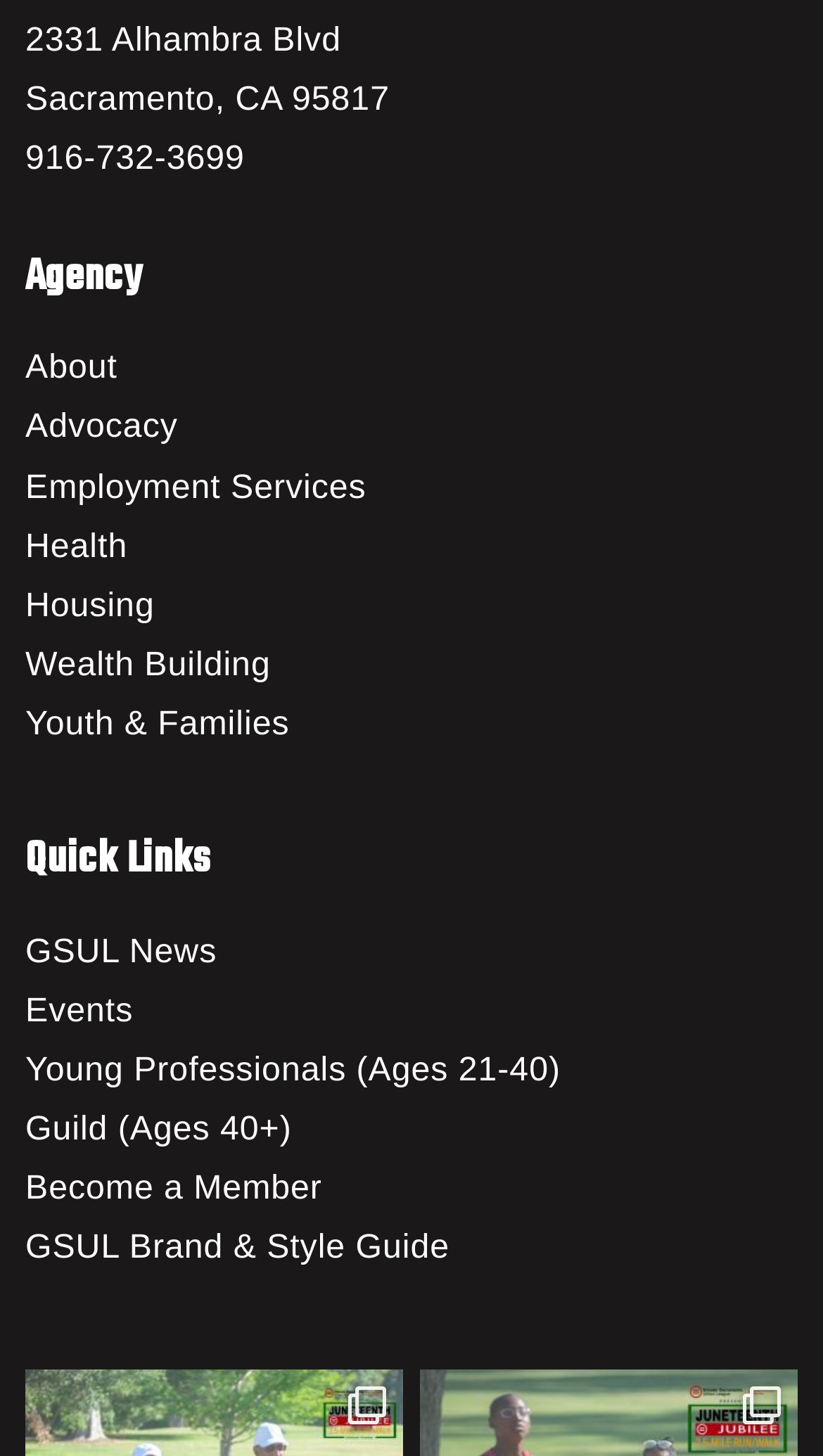Highlight the bounding box coordinates of the element that should be clicked to carry out the following instruction: "View agency information". The coordinates must be given as four float numbers ranging from 0 to 1, i.e., [left, top, right, bottom].

[0.031, 0.168, 0.172, 0.215]